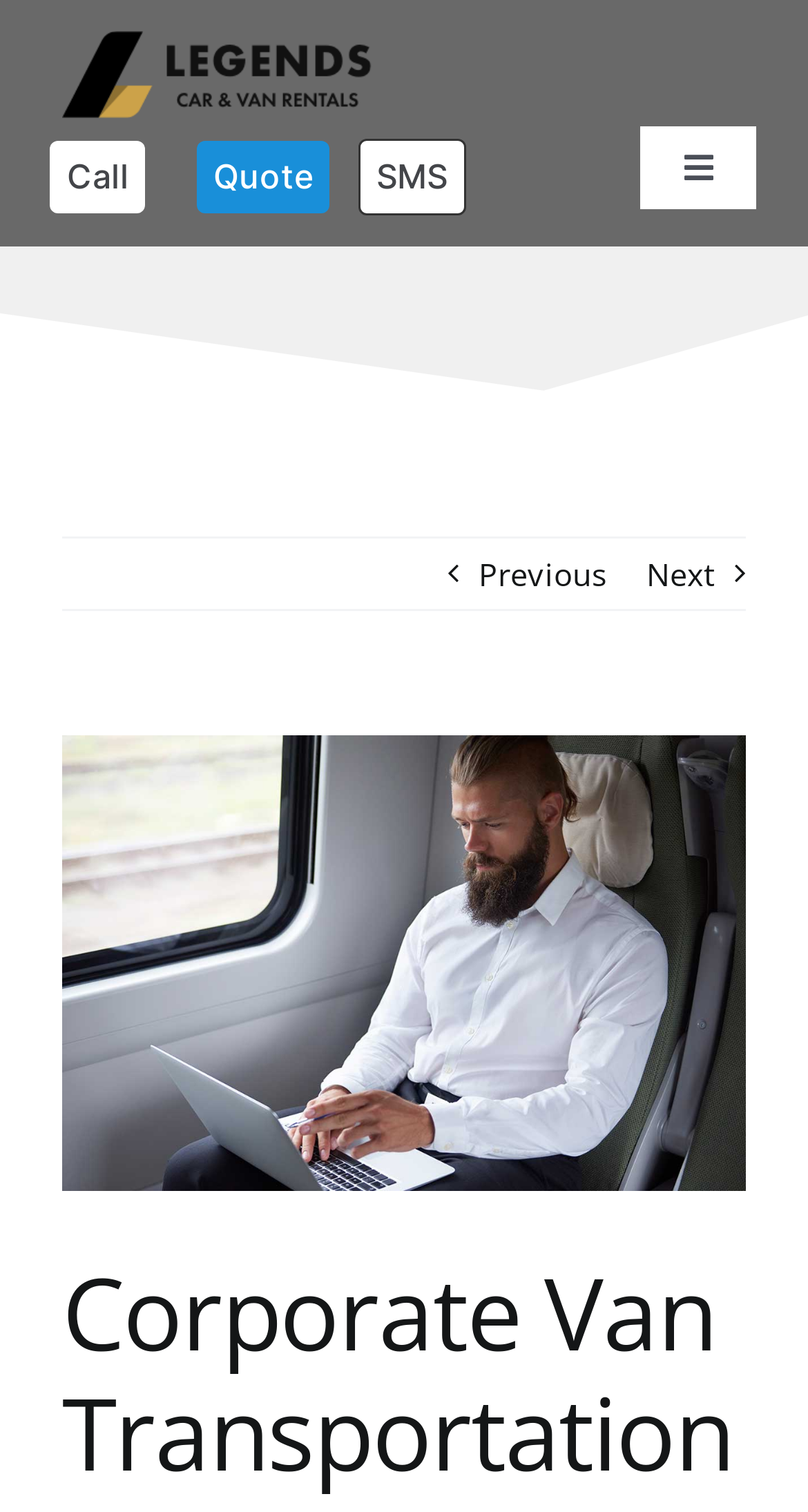Use a single word or phrase to answer the question: 
What is the purpose of the 'Toggle Navigation' button?

To expand or collapse the main menu